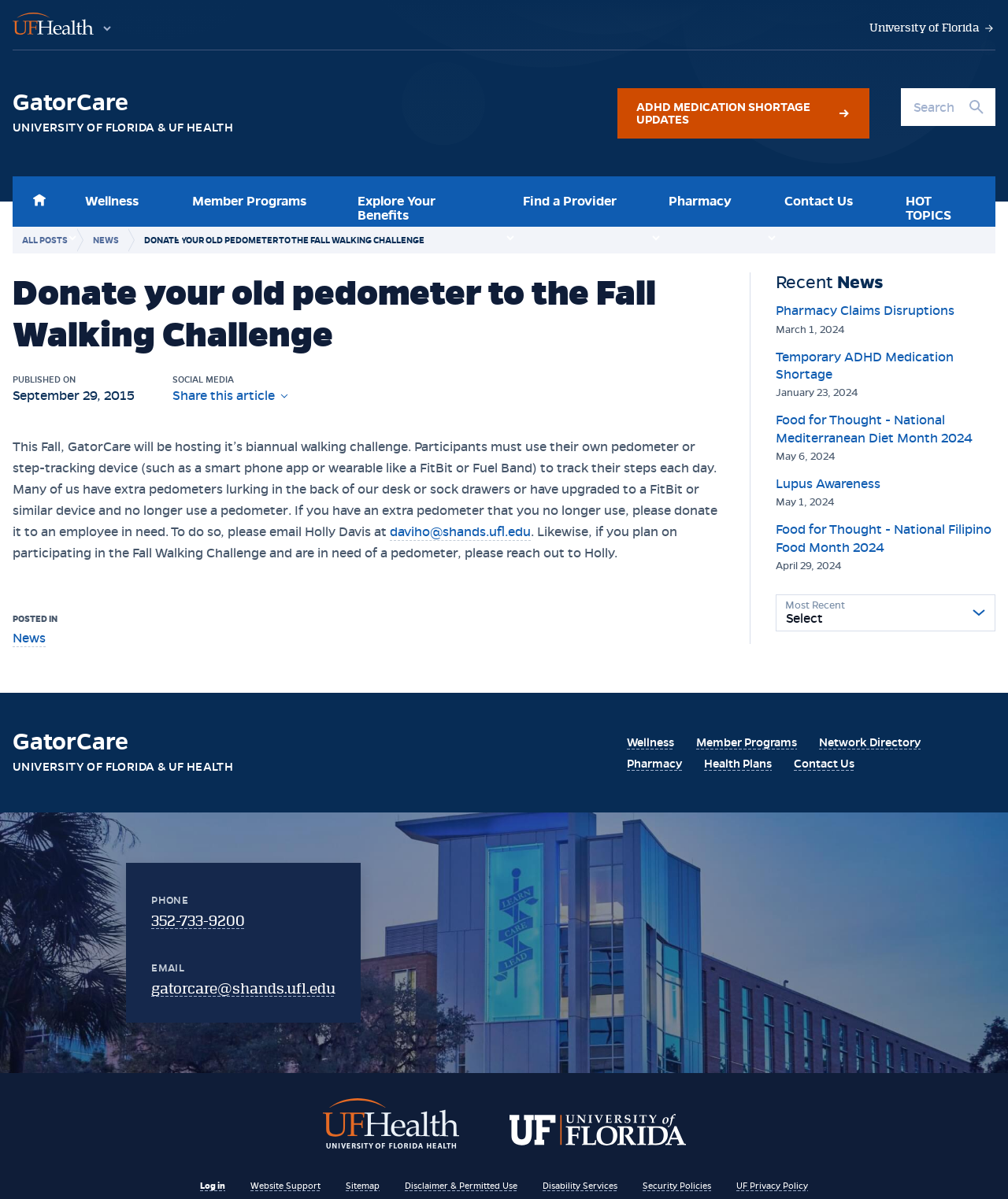What is the name of the university associated with GatorCare?
Please answer the question with a single word or phrase, referencing the image.

University of Florida